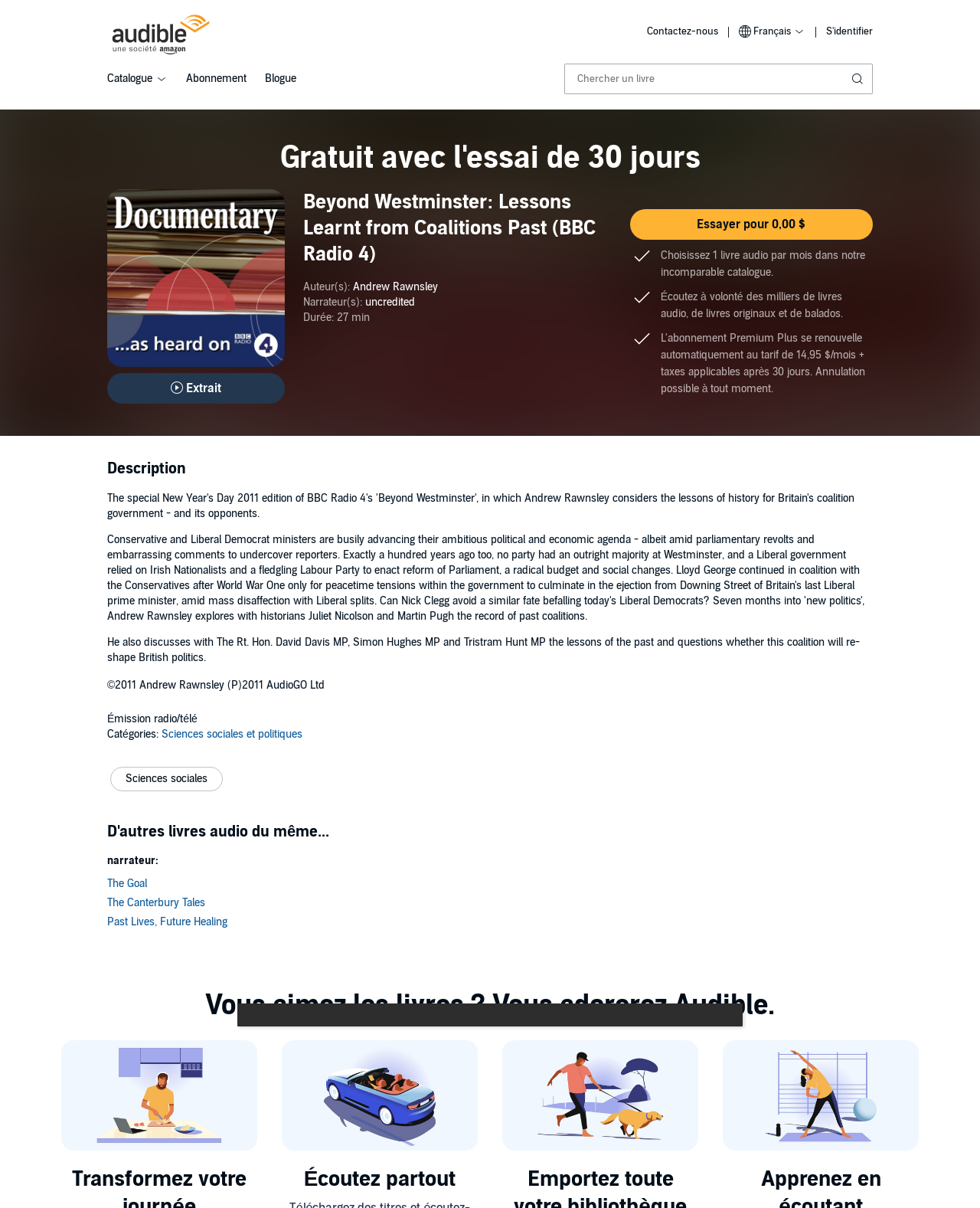Please determine the bounding box coordinates of the area that needs to be clicked to complete this task: 'View more books by Andrew Rawnsley'. The coordinates must be four float numbers between 0 and 1, formatted as [left, top, right, bottom].

[0.36, 0.232, 0.447, 0.243]